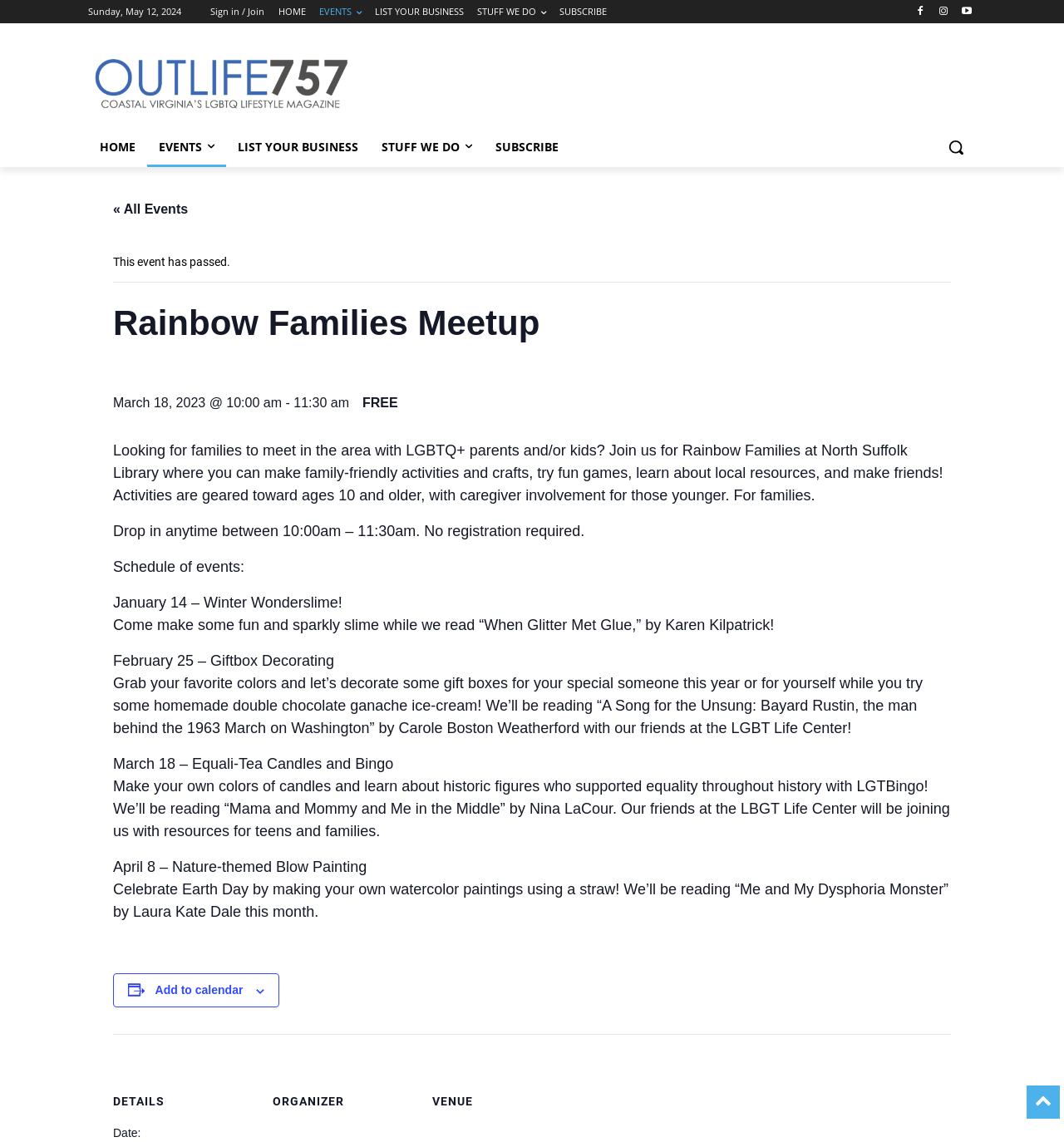What is the name of the library where the Rainbow Families Meetup event is held?
Using the image as a reference, give a one-word or short phrase answer.

North Suffolk Library